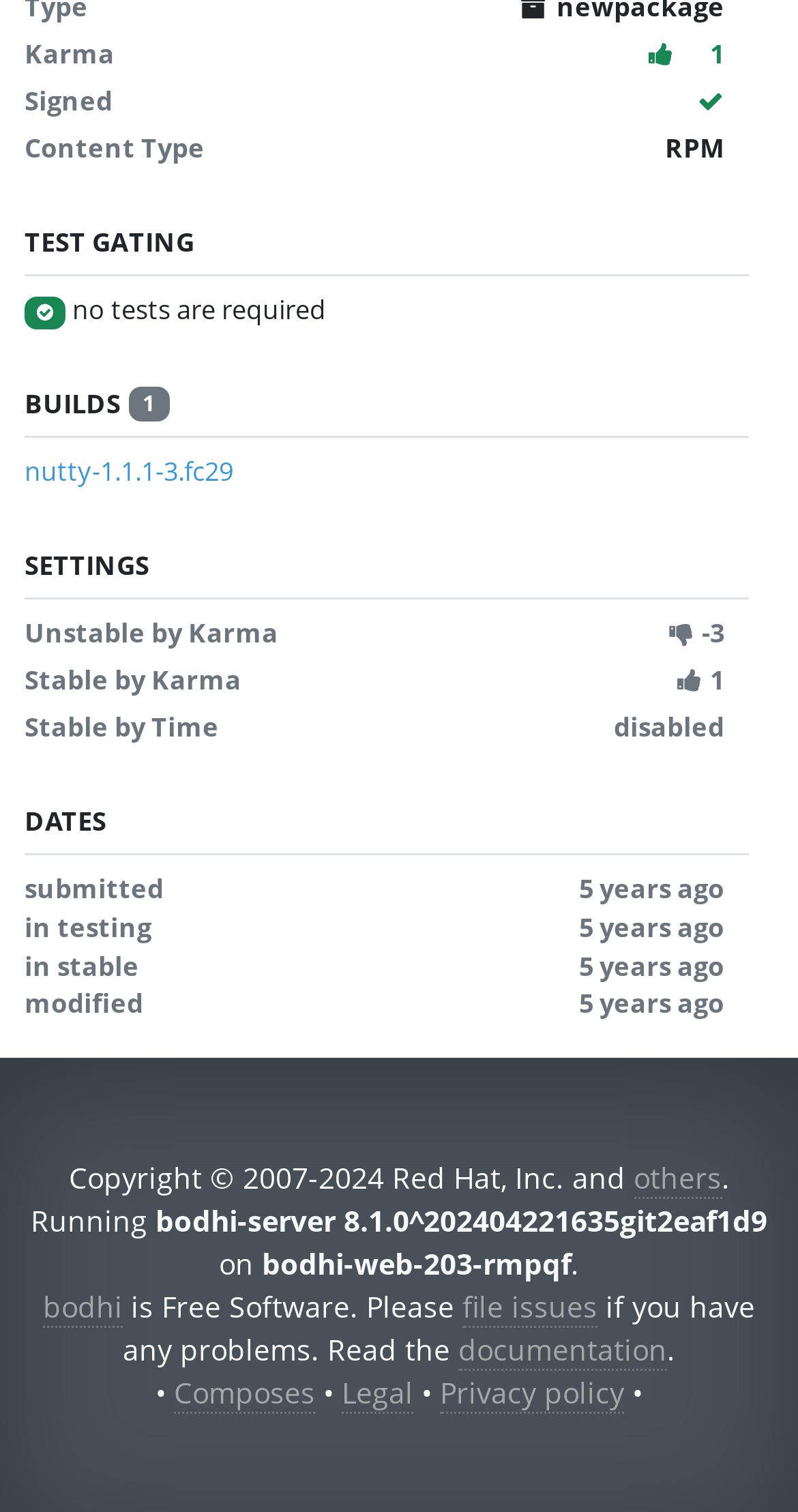What is the name of the update?
Using the image as a reference, answer the question with a short word or phrase.

nutty-1.1.1-3.fc29